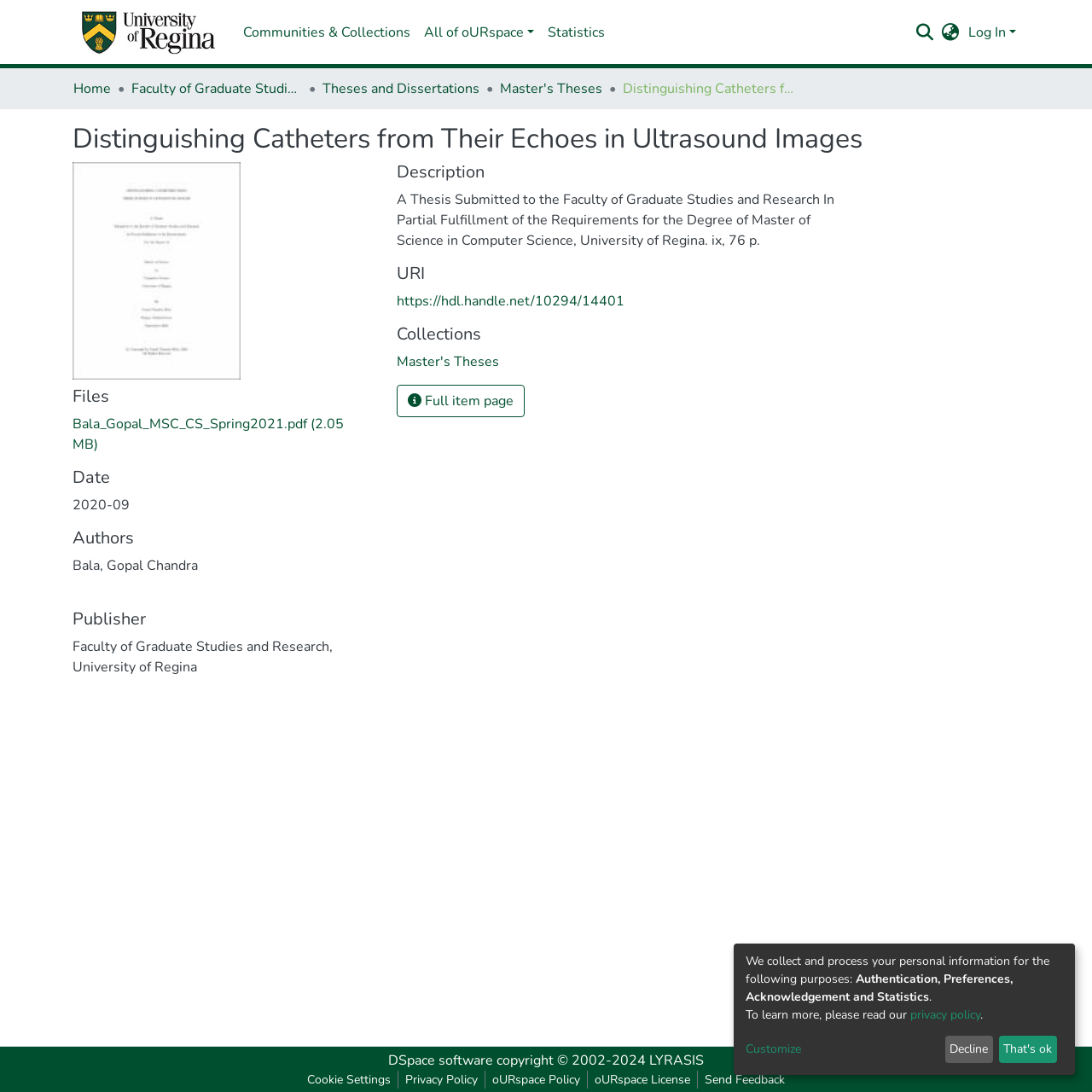Please specify the bounding box coordinates of the area that should be clicked to accomplish the following instruction: "Search for something". The coordinates should consist of four float numbers between 0 and 1, i.e., [left, top, right, bottom].

[0.837, 0.019, 0.858, 0.04]